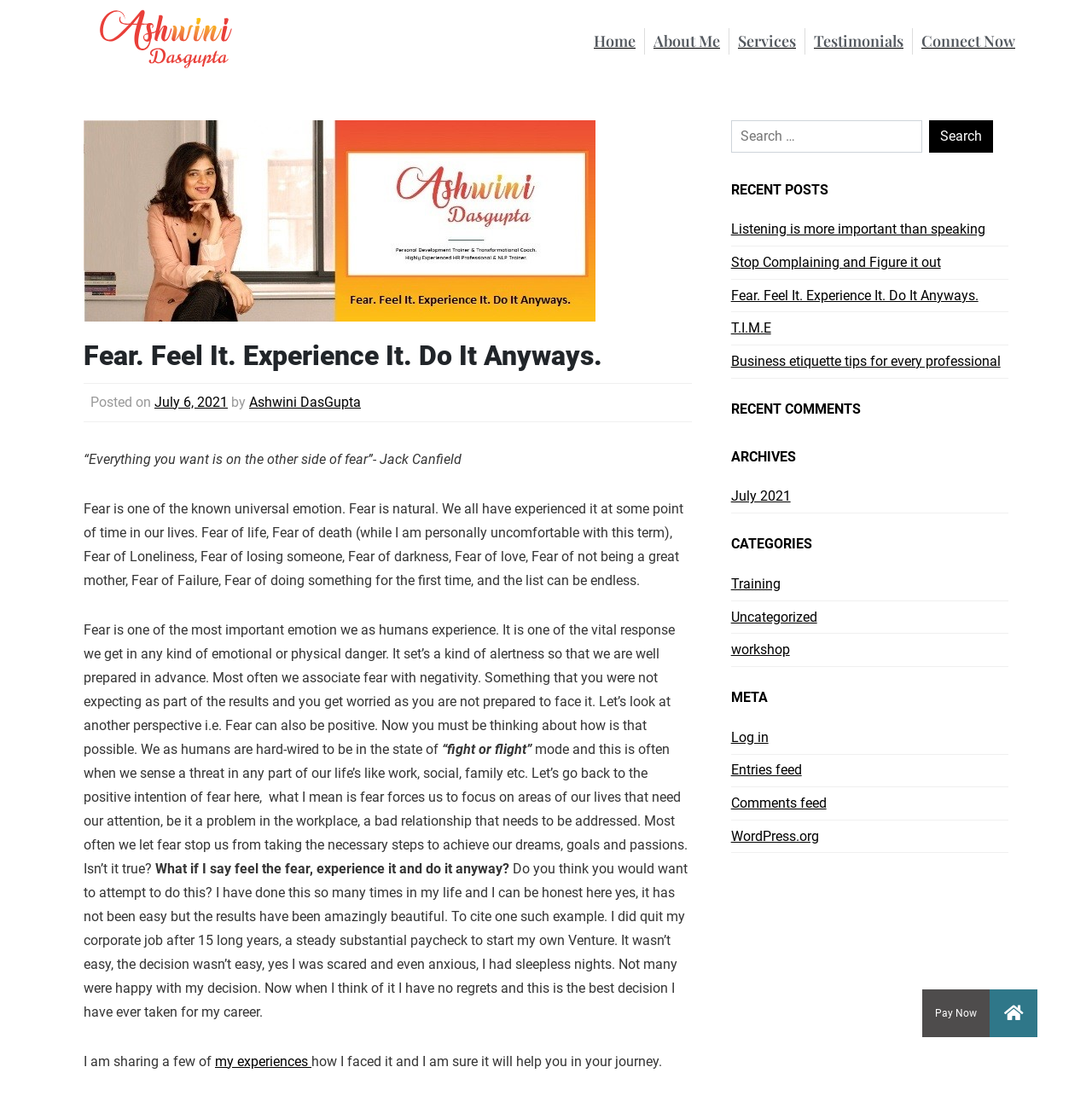Give a complete and precise description of the webpage's appearance.

This webpage is a blog post titled "Fear. Feel It. Experience It. Do It Anyways." by Ashwini Dasgupta. At the top left, there is an image of the author, Ashwini. Above the image, there are five navigation links: "Home", "About Me", "Services", "Testimonials", and "Connect Now". 

Below the navigation links, there is a header section with the title of the blog post, "Fear. Feel It. Experience It. Do It Anyways.", followed by the date "July 6, 2021" and the author's name, "Ashwini DasGupta". 

The main content of the blog post is a long article that discusses the concept of fear, its importance, and how it can be a positive force in our lives. The article is divided into several paragraphs, with a quote from Jack Canfield at the beginning. 

On the right side of the page, there is a complementary section that contains a search bar, a list of recent posts, recent comments, archives, categories, and meta information. The recent posts section lists five article titles with links, and the categories section lists three categories with links. 

At the bottom right of the page, there is a "Pay Now" button.